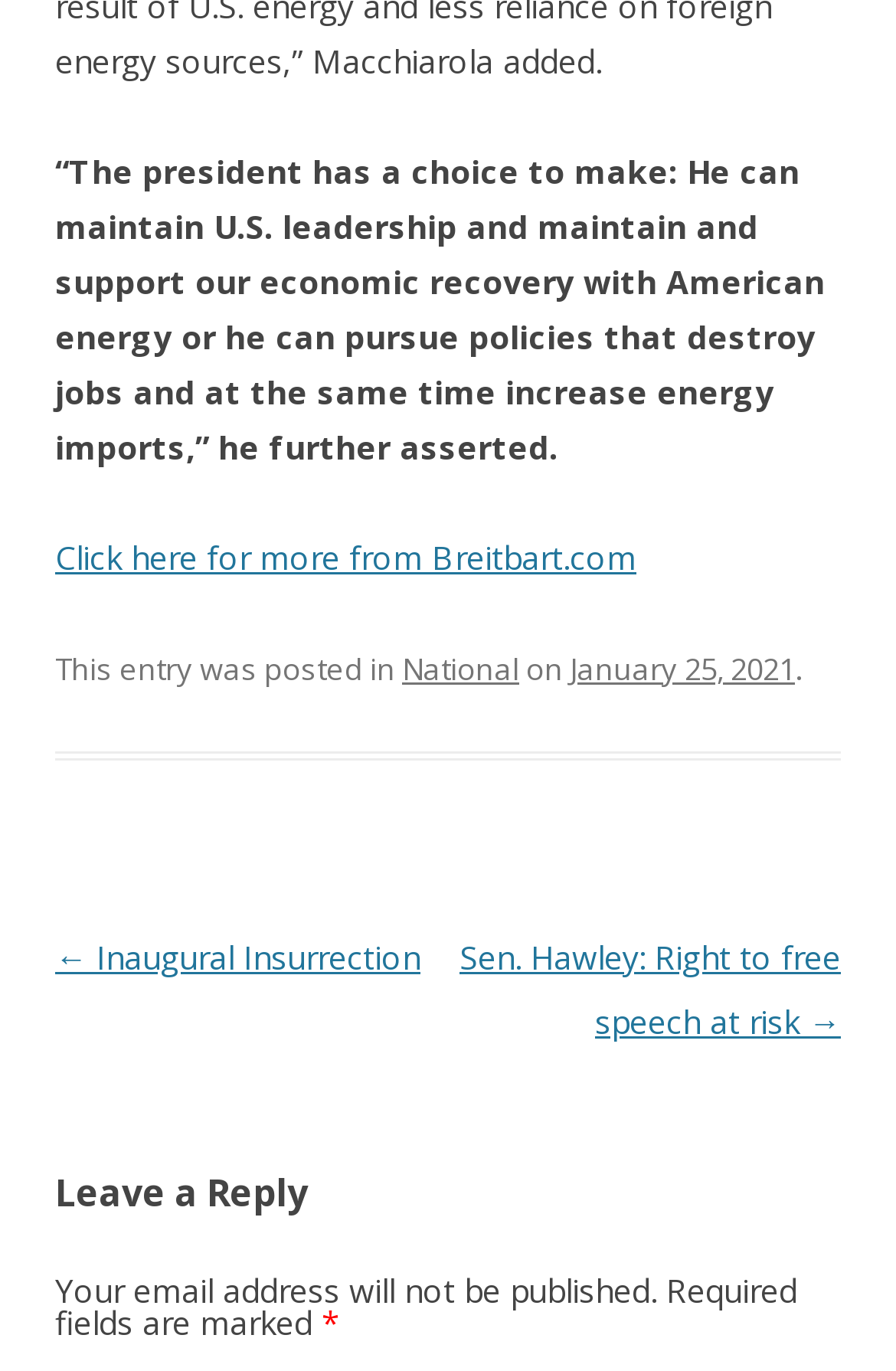What is the purpose of the email address field?
Look at the image and answer the question using a single word or phrase.

To leave a reply